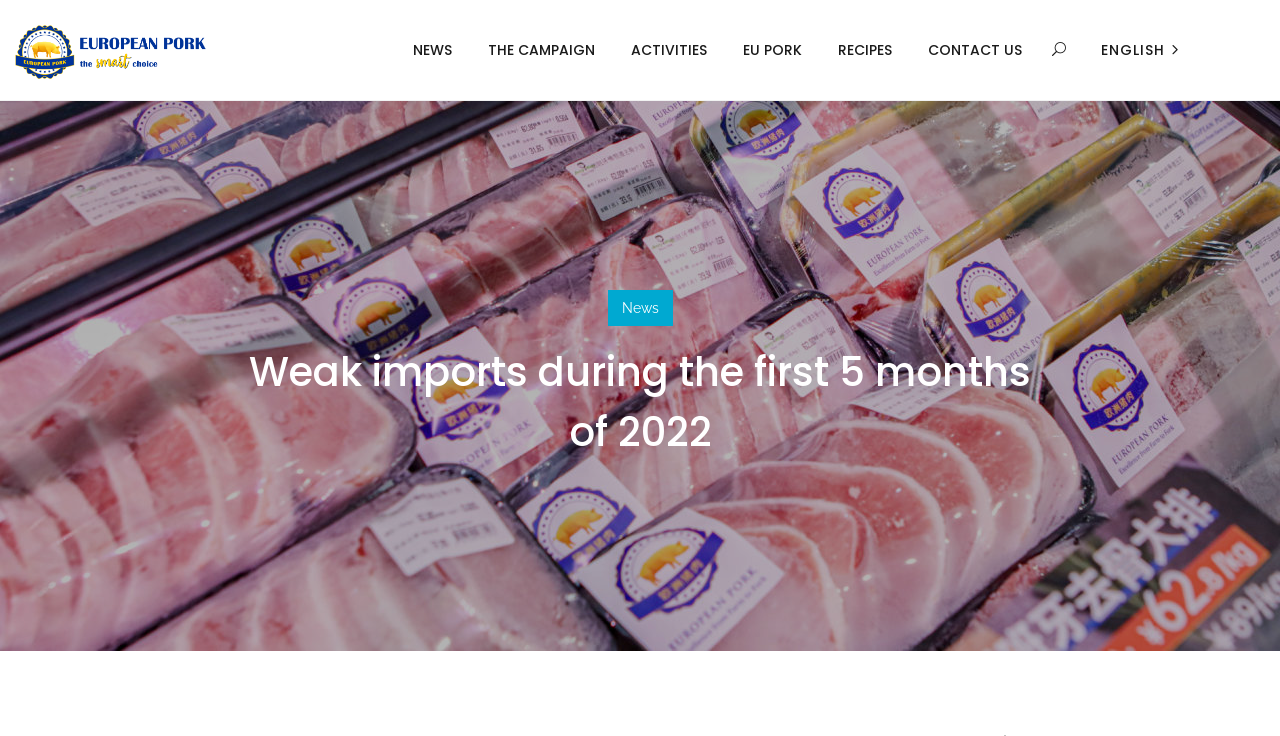Use a single word or phrase to respond to the question:
Is there a section for recipes on the website?

Yes